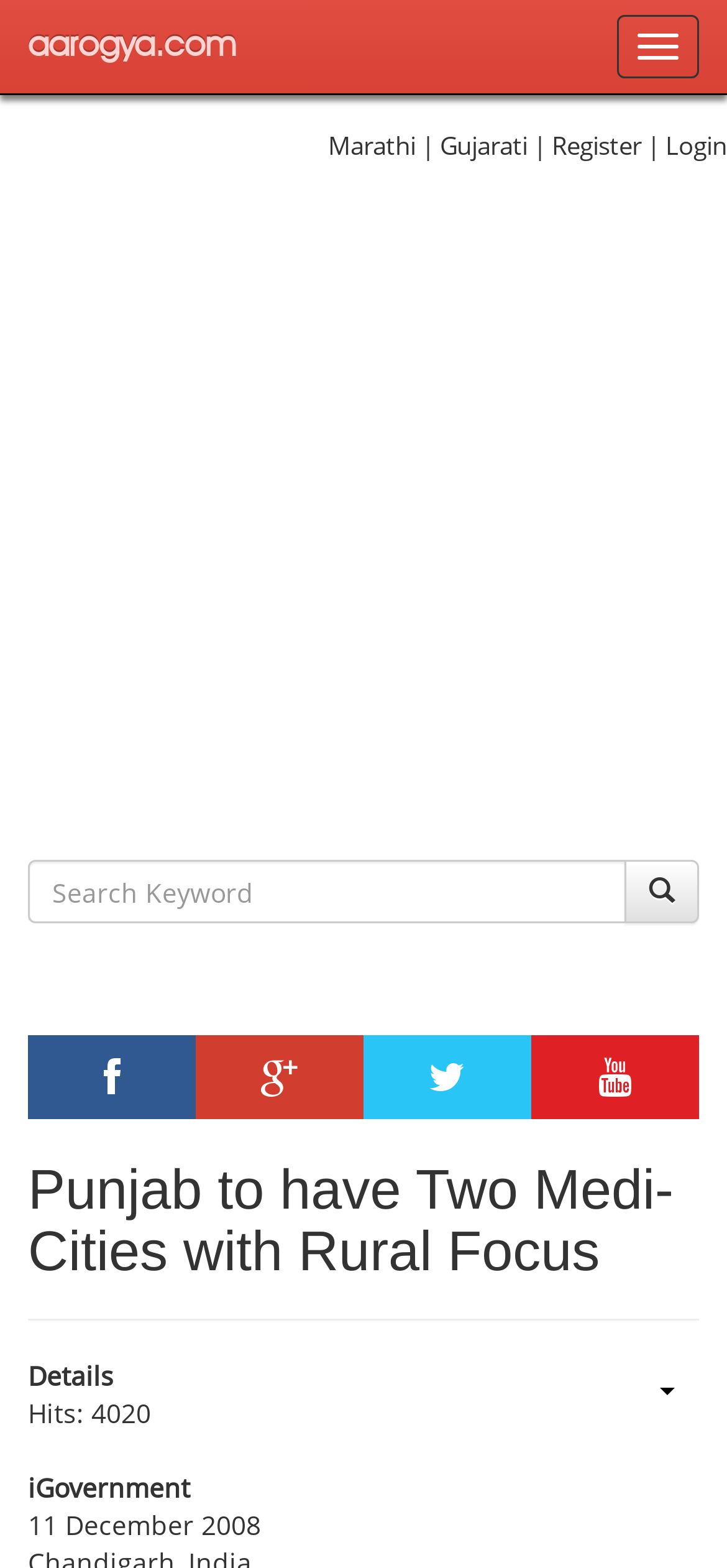Find the bounding box coordinates for the area that should be clicked to accomplish the instruction: "Open the Analytica 5.0 link".

None